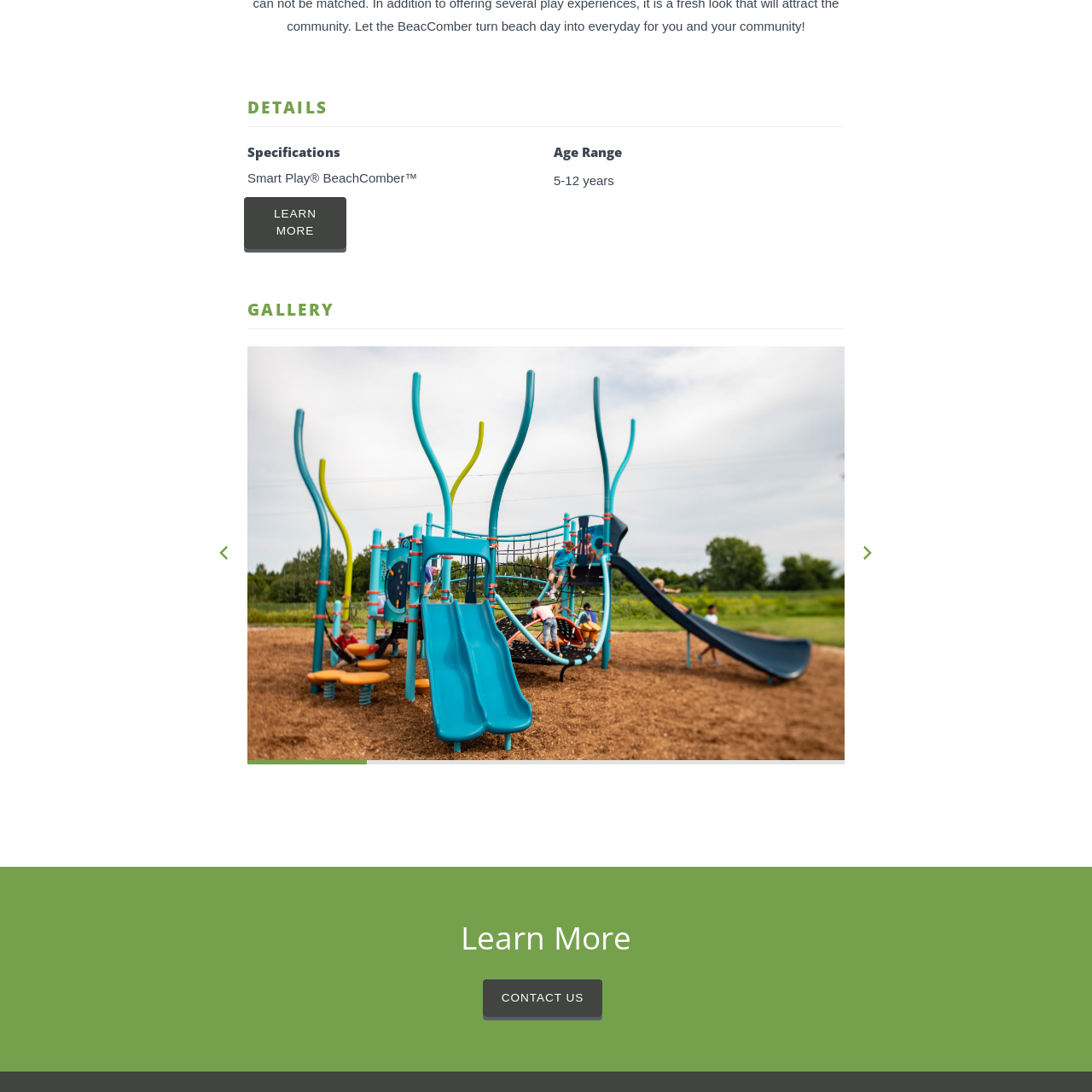Articulate a detailed description of the image enclosed by the red outline.

The image features the "Smart Play® BeachComber™," an engaging and imaginative toy designed for children aged 5-12 years. The illustration showcases a vibrant and playful beach scene, embodying the essence of fun and outdoor activity. The design emphasizes creativity and encourages kids to explore their surroundings, making it an ideal choice for beach trips and sunny days. The accompanying text highlights its unique features and interactive benefits, reinforcing its appeal to both children and parents looking for enriching play experiences.